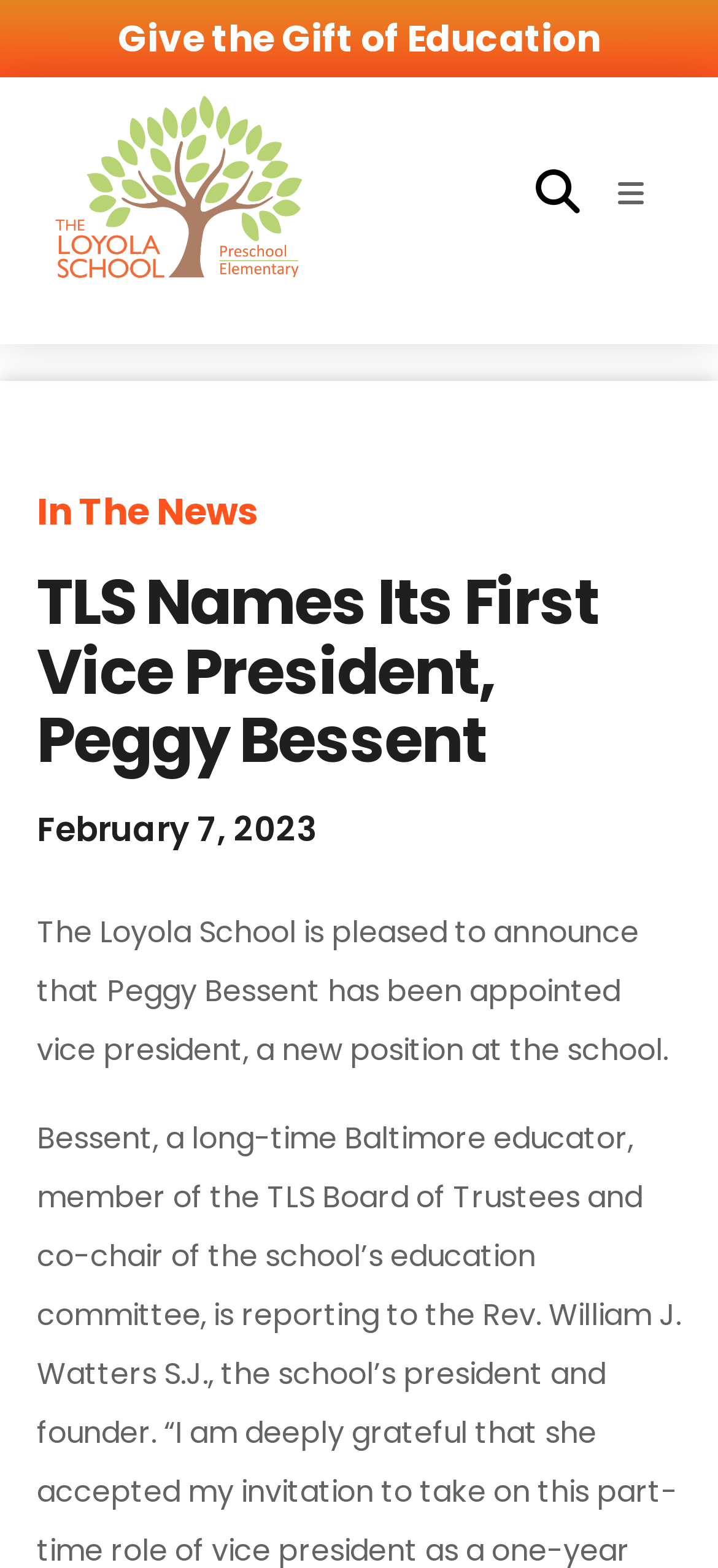Determine the bounding box coordinates for the HTML element described here: "aria-label="White Facebook Icon"".

None